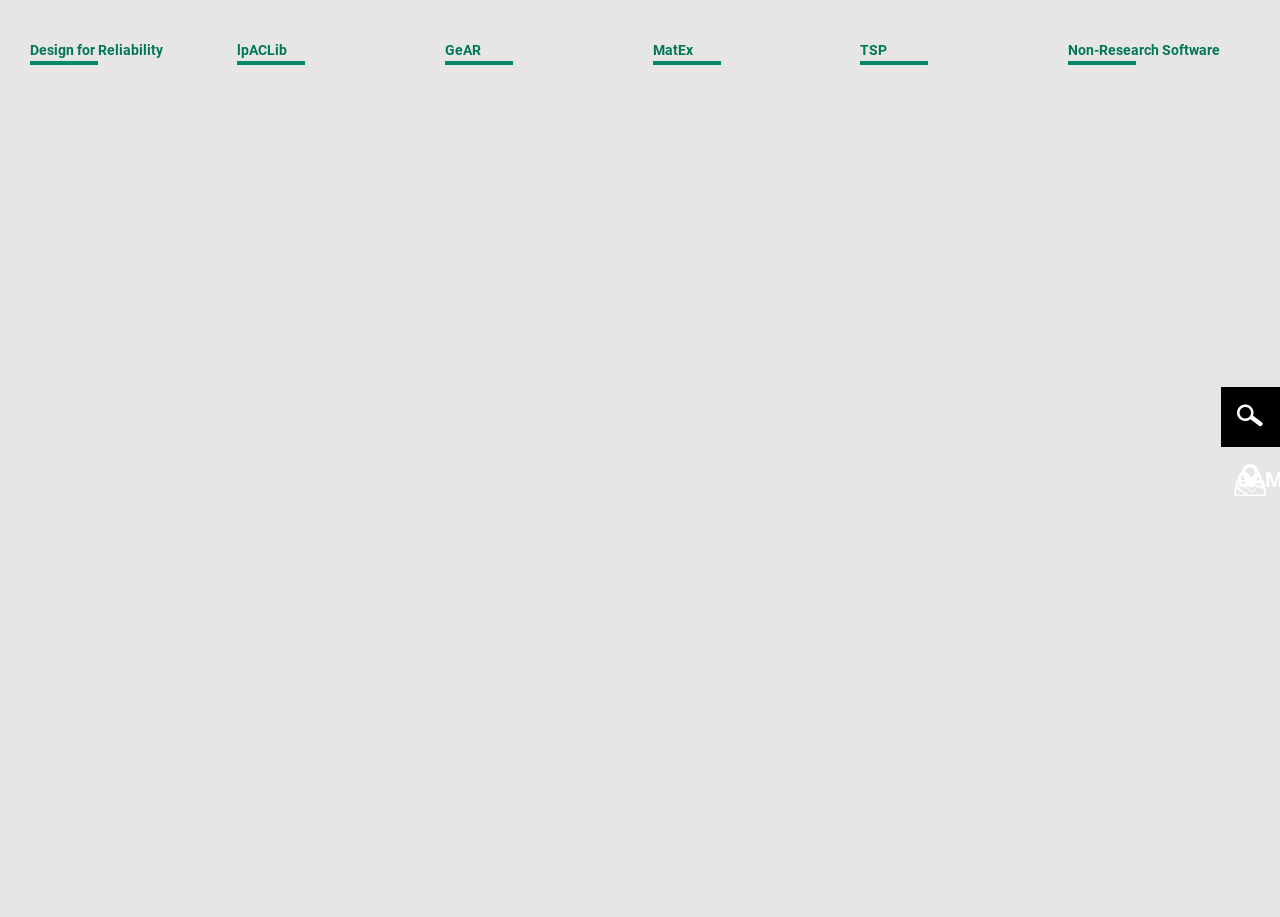Find the coordinates for the bounding box of the element with this description: "Contact".

[0.849, 0.066, 0.888, 0.084]